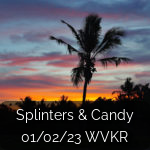What is written below the image?
Refer to the image and offer an in-depth and detailed answer to the question.

According to the caption, below the image, there is text that reads 'Splinters & Candy' followed by the date '01/02/23' and the initials 'WVKR', which suggests that this is part of a series or a specific post from a blog or online publication.